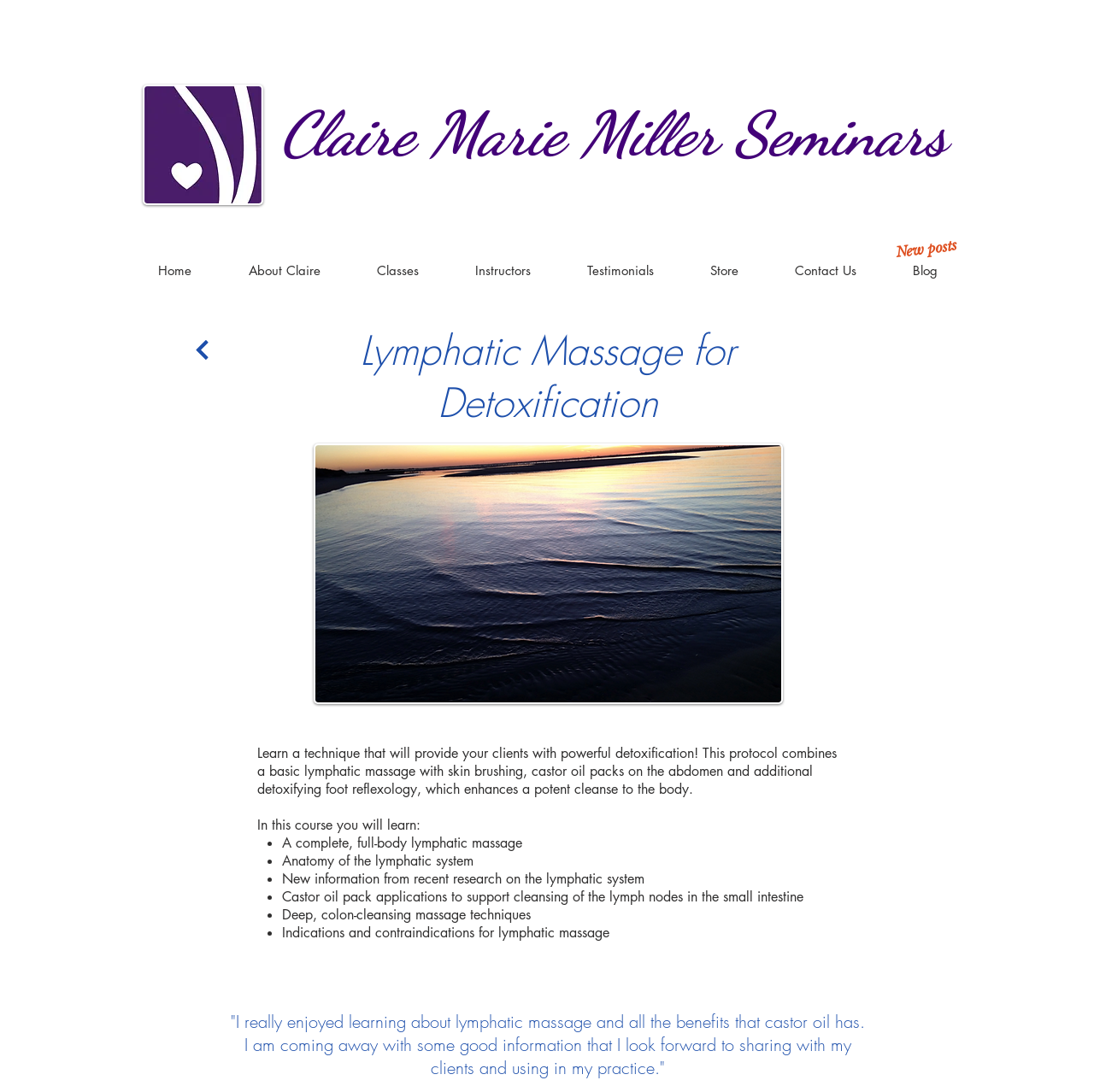Please determine the bounding box coordinates for the element with the description: "Classes".

[0.319, 0.229, 0.409, 0.266]